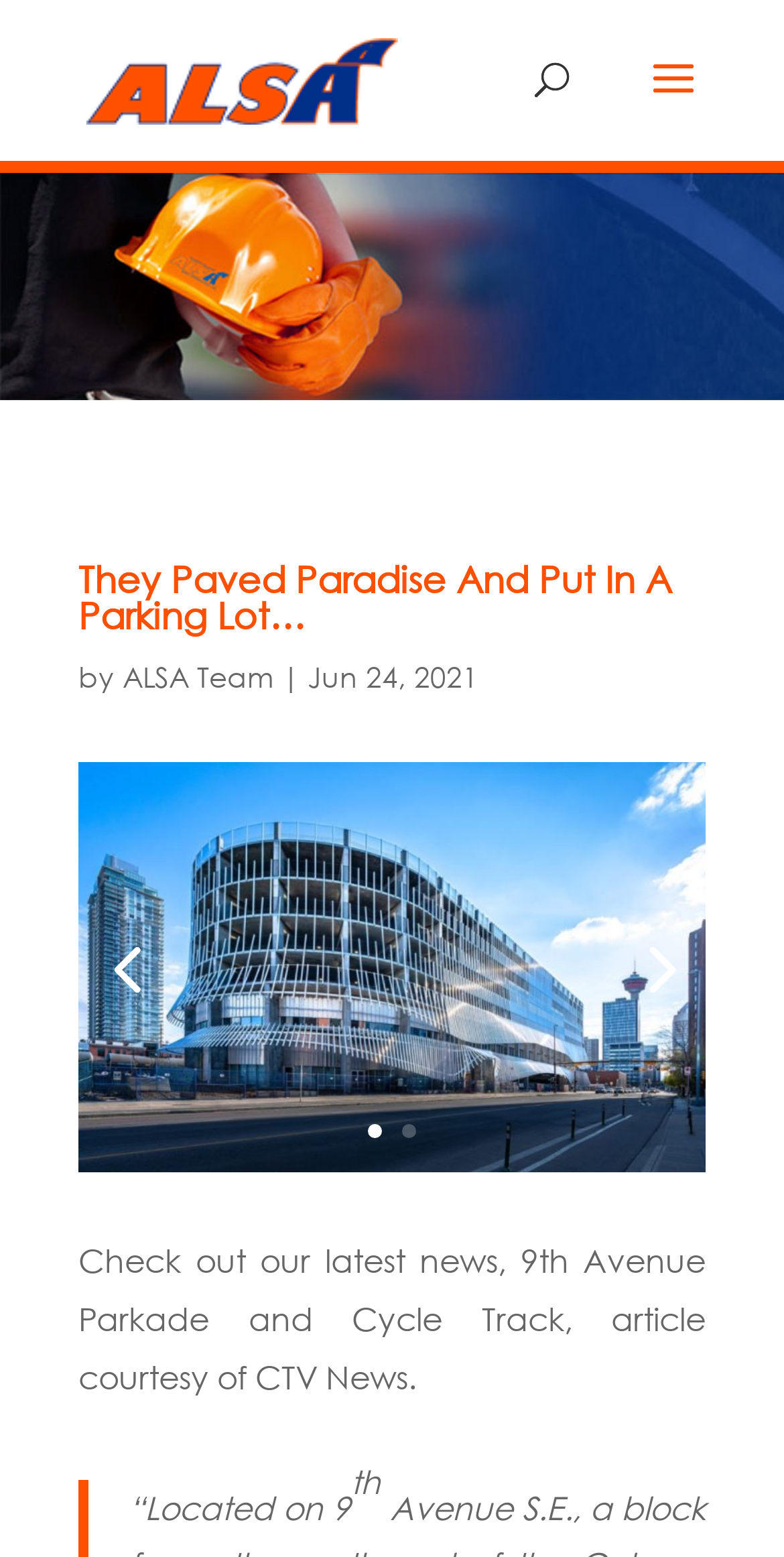Provide the bounding box coordinates of the HTML element this sentence describes: "alt="Norwood Street Histories"". The bounding box coordinates consist of four float numbers between 0 and 1, i.e., [left, top, right, bottom].

None